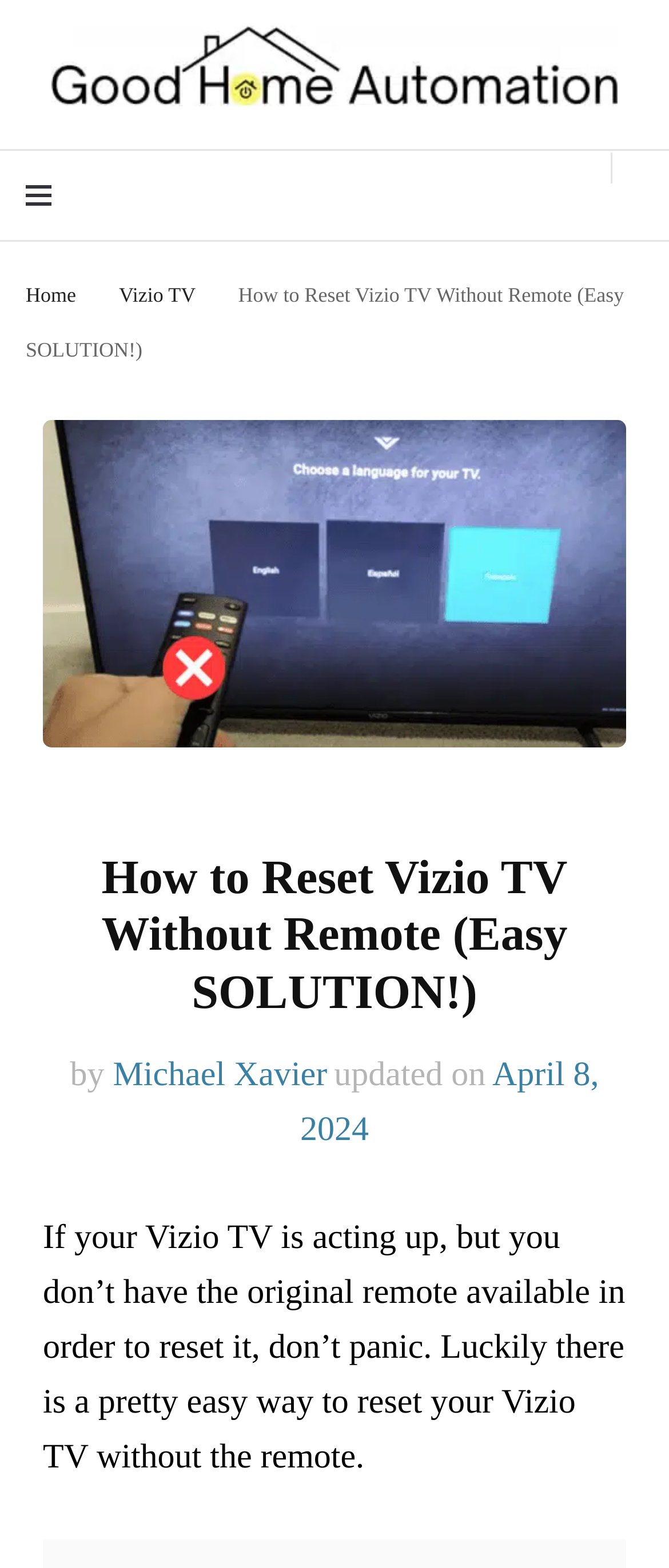Using the element description: "Home", determine the bounding box coordinates. The coordinates should be in the format [left, top, right, bottom], with values between 0 and 1.

[0.038, 0.18, 0.114, 0.195]